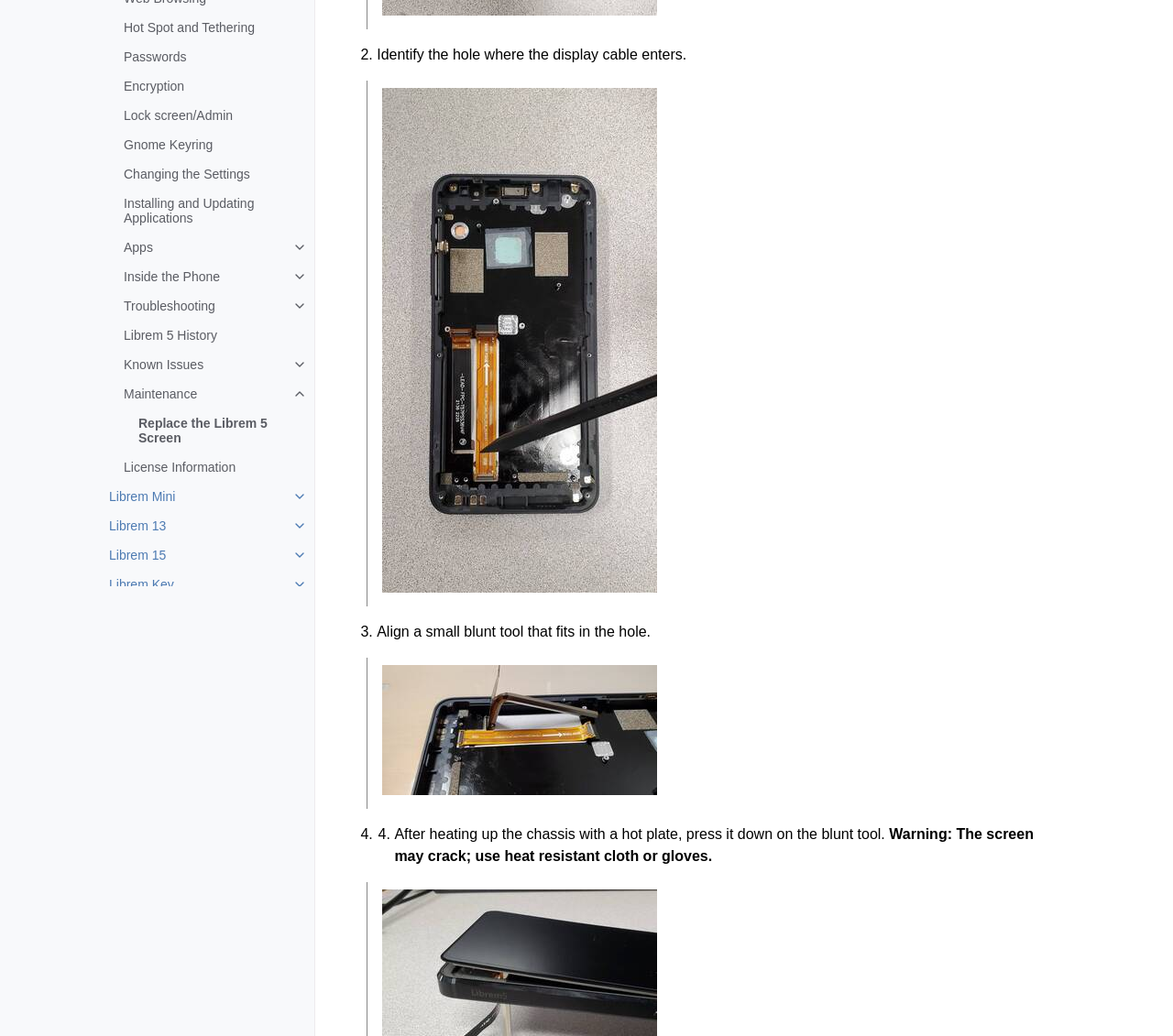Highlight the bounding box of the UI element that corresponds to this description: "Hot Spot and Tethering".

[0.093, 0.013, 0.268, 0.041]